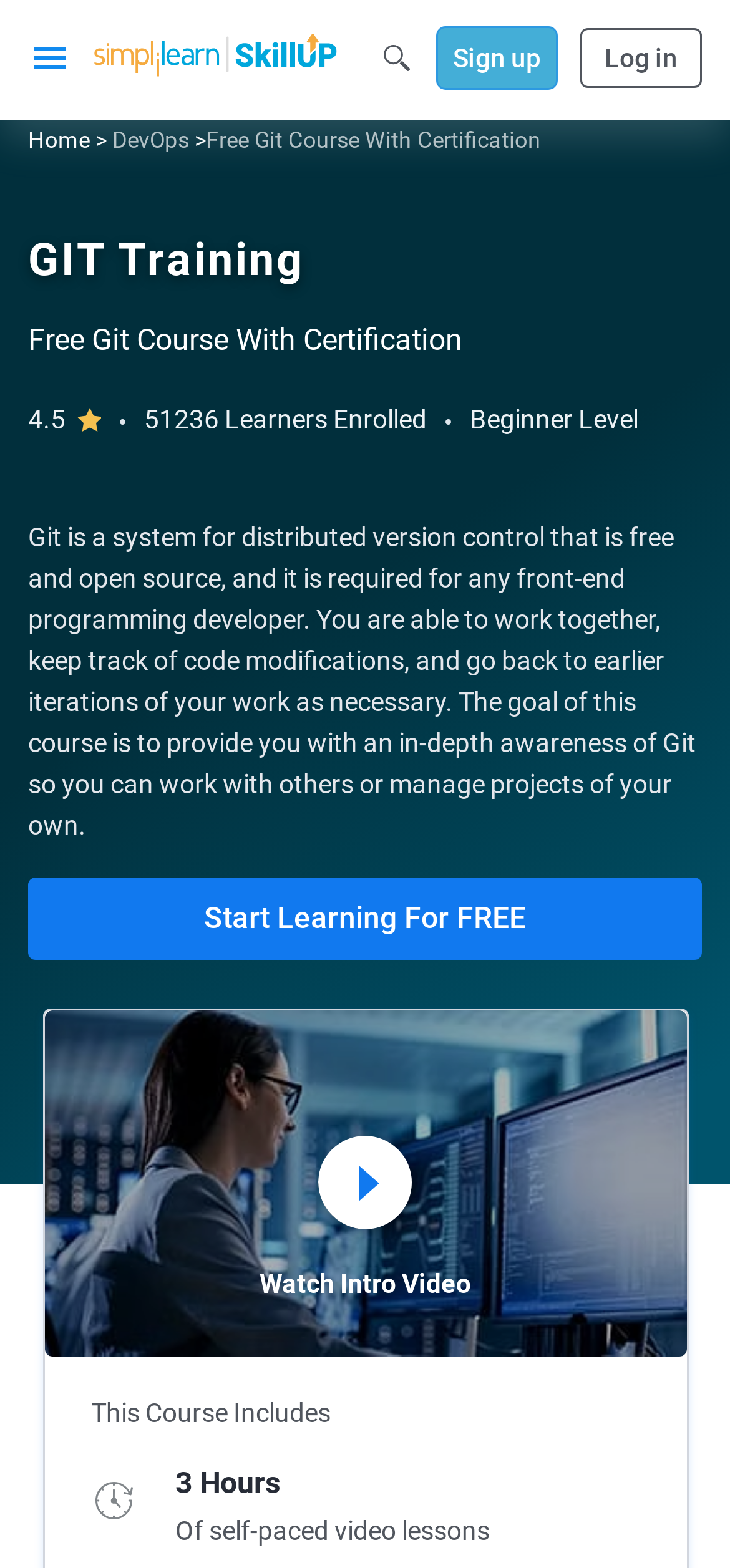Please identify the bounding box coordinates of where to click in order to follow the instruction: "Go to the home page".

[0.038, 0.081, 0.123, 0.098]